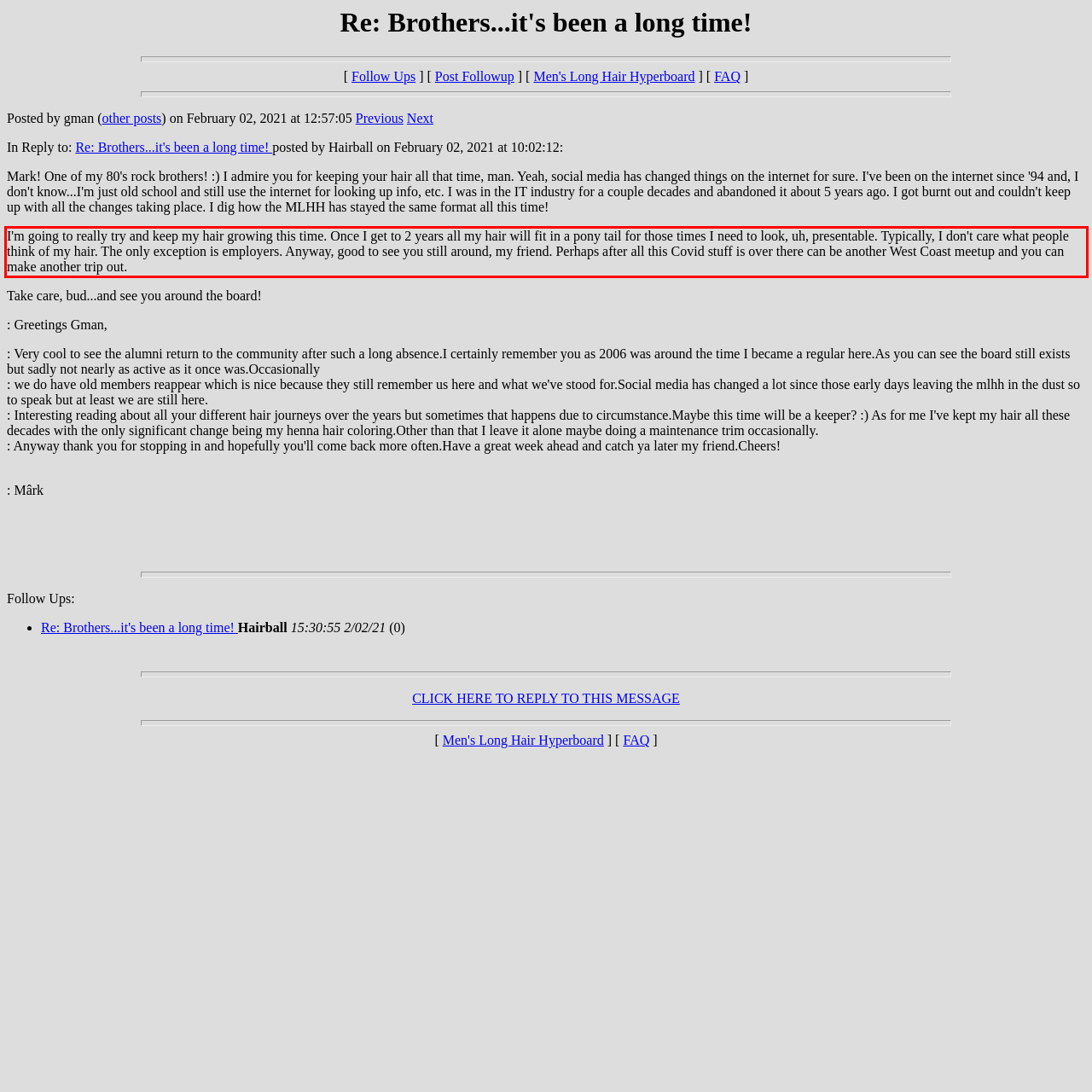There is a screenshot of a webpage with a red bounding box around a UI element. Please use OCR to extract the text within the red bounding box.

I'm going to really try and keep my hair growing this time. Once I get to 2 years all my hair will fit in a pony tail for those times I need to look, uh, presentable. Typically, I don't care what people think of my hair. The only exception is employers. Anyway, good to see you still around, my friend. Perhaps after all this Covid stuff is over there can be another West Coast meetup and you can make another trip out.